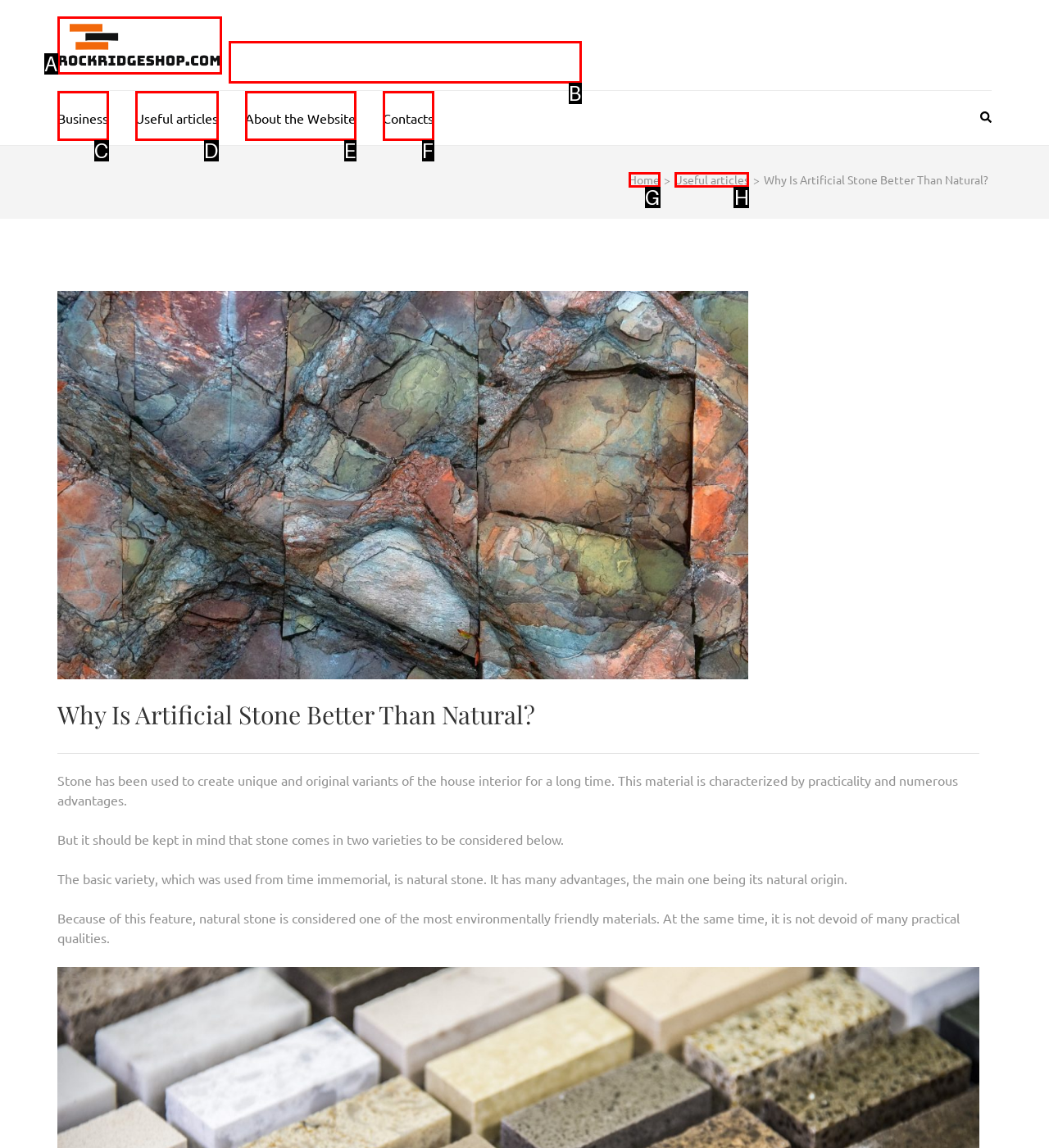Identify the HTML element to click to execute this task: read about useful articles Respond with the letter corresponding to the proper option.

H